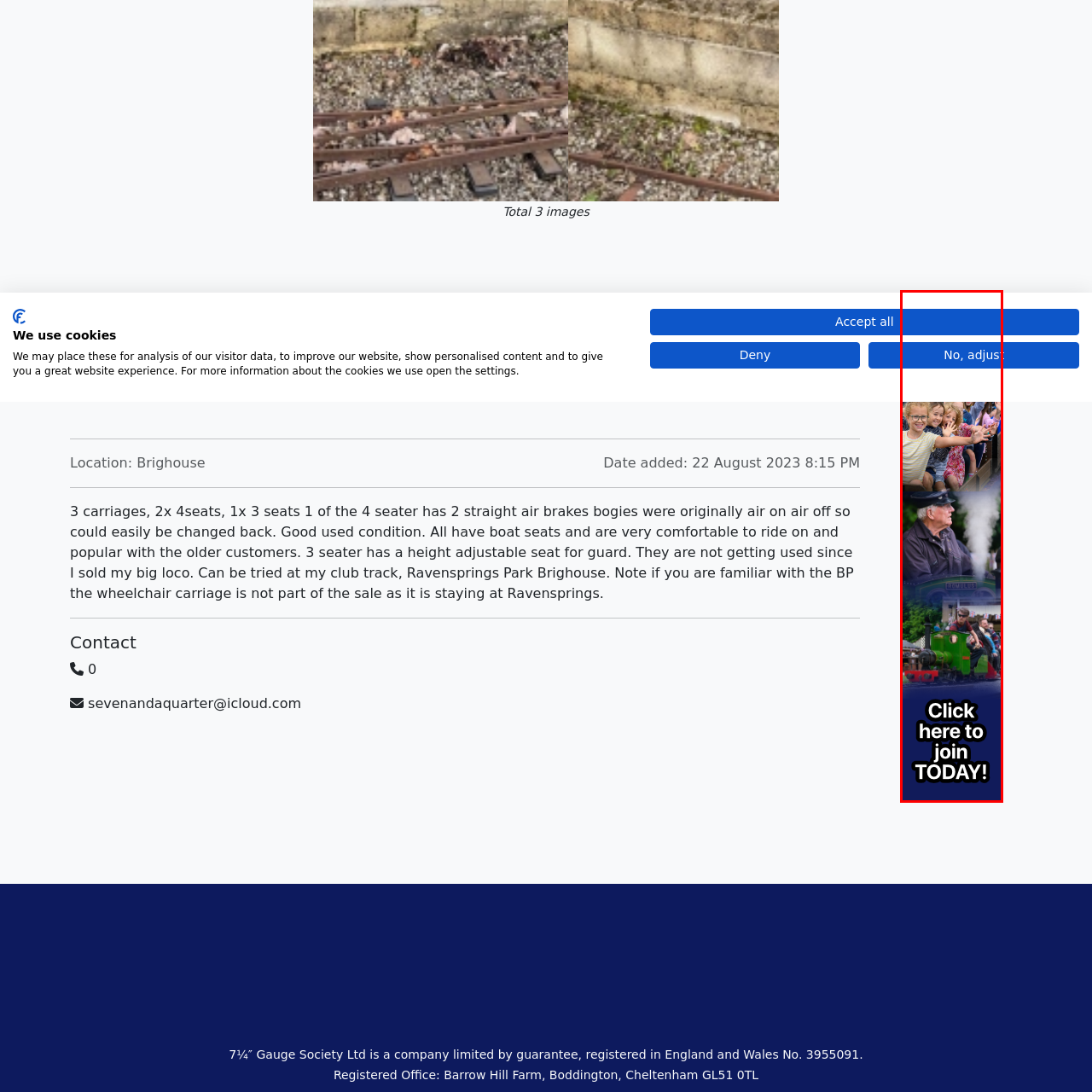Focus on the highlighted area in red, What is the occupation of the person attending to the steam engine? Answer using a single word or phrase.

Conductor